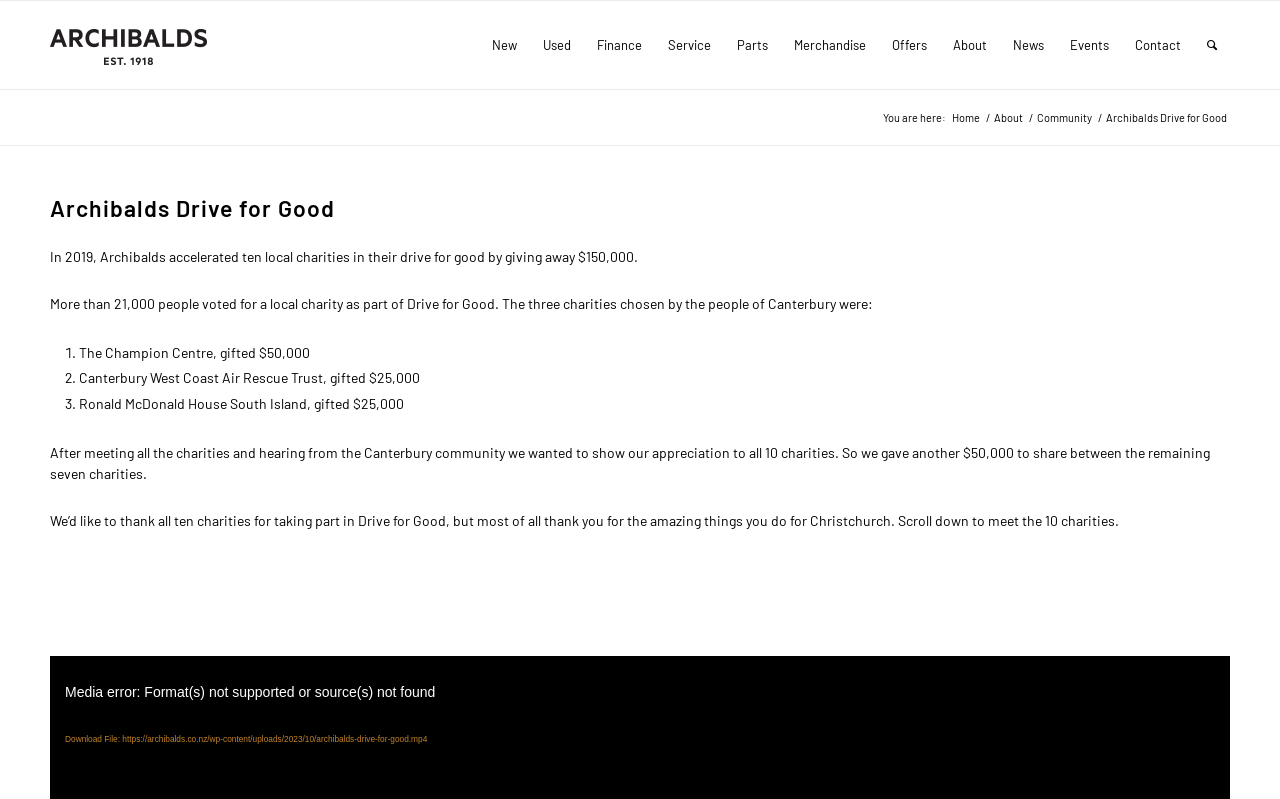How many charities did Archibalds give money to?
Can you offer a detailed and complete answer to this question?

According to the webpage, Archibalds accelerated ten local charities in their drive for good by giving away $150,000. This information is provided in the static text 'In 2019, Archibalds accelerated ten local charities in their drive for good by giving away $150,000.'